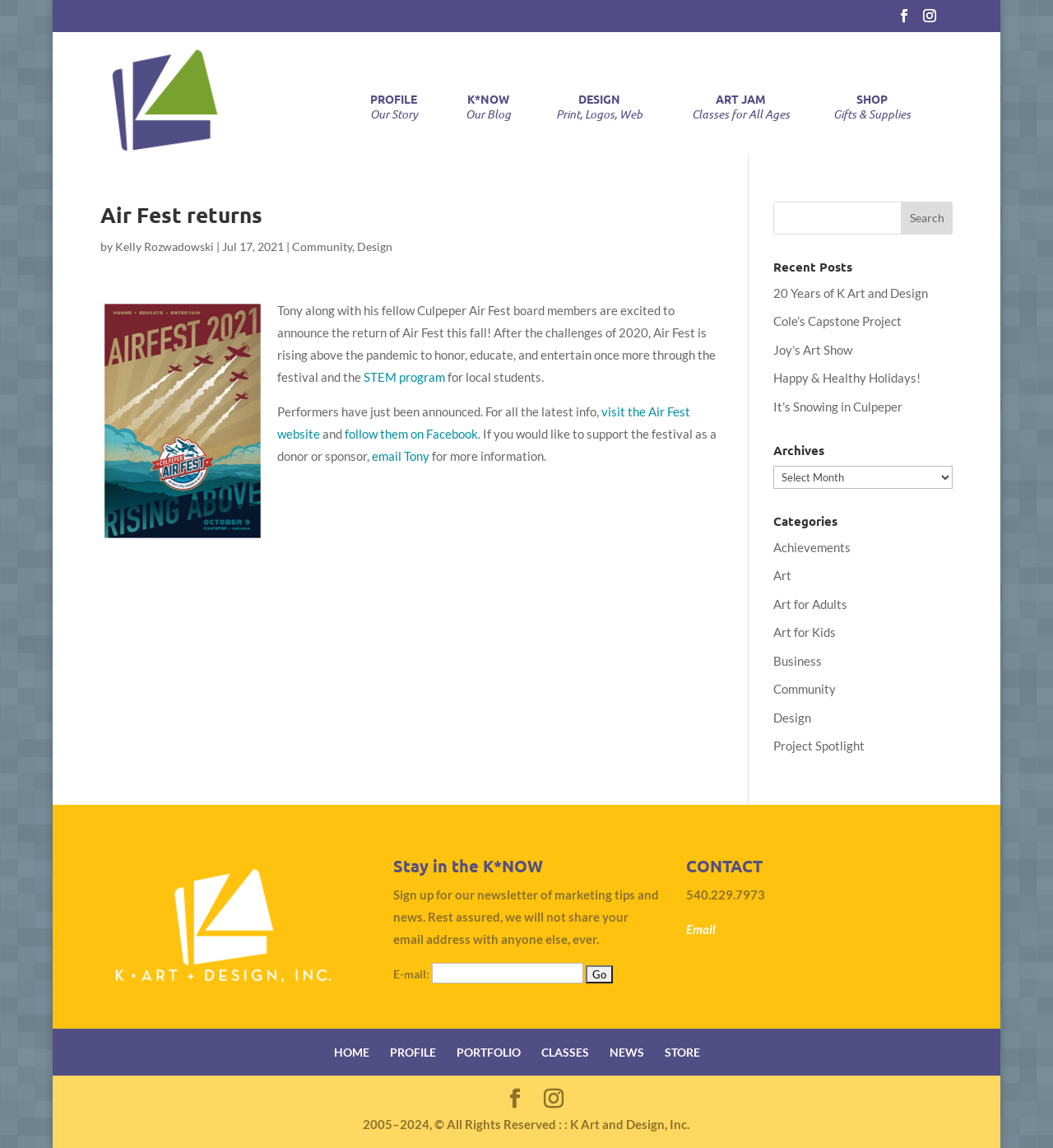Refer to the element description Kelly Rozwadowski and identify the corresponding bounding box in the screenshot. Format the coordinates as (top-left x, top-left y, bottom-right x, bottom-right y) with values in the range of 0 to 1.

[0.109, 0.208, 0.203, 0.221]